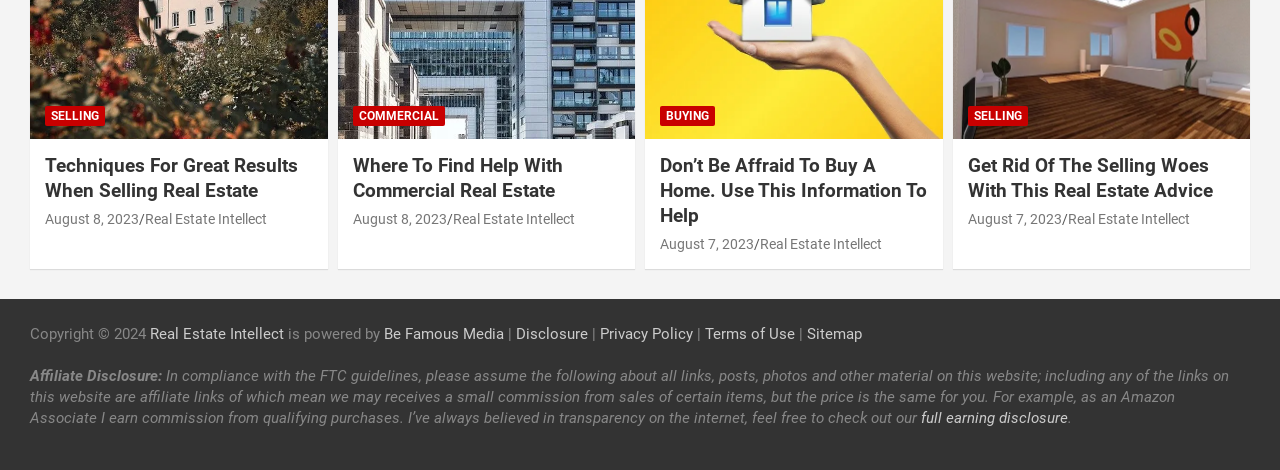Answer the question using only one word or a concise phrase: What is the date of the second section?

August 8, 2023